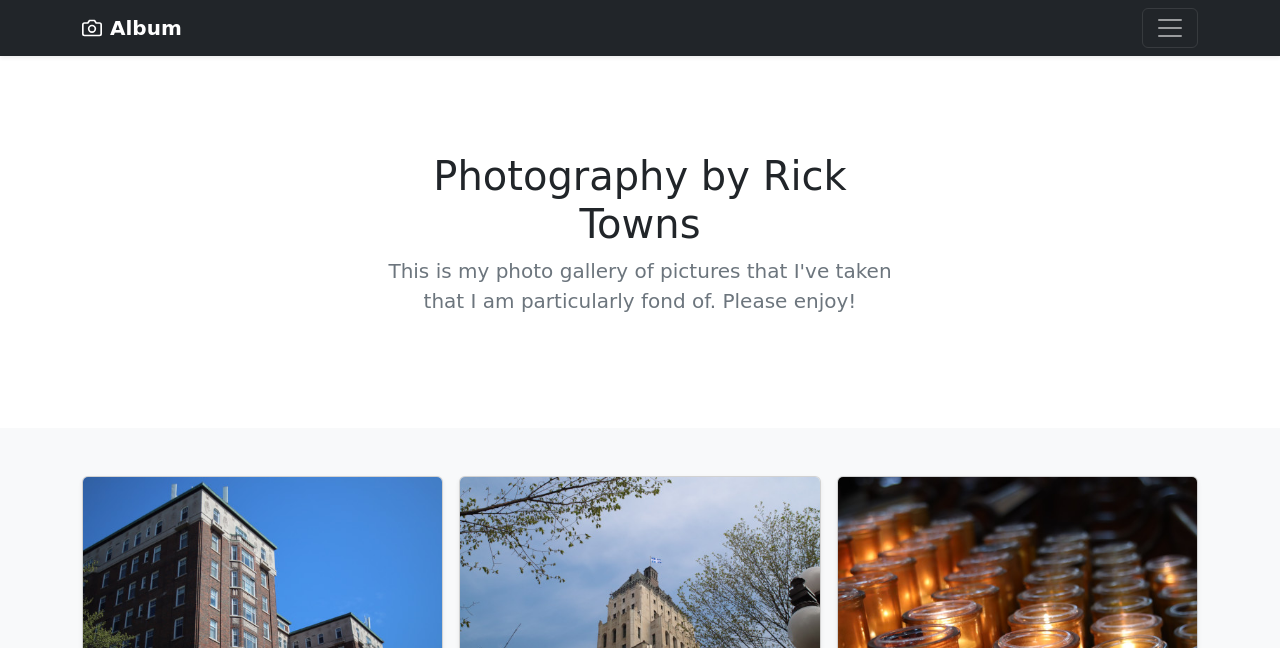Please find and generate the text of the main header of the webpage.

Photography by Rick Towns